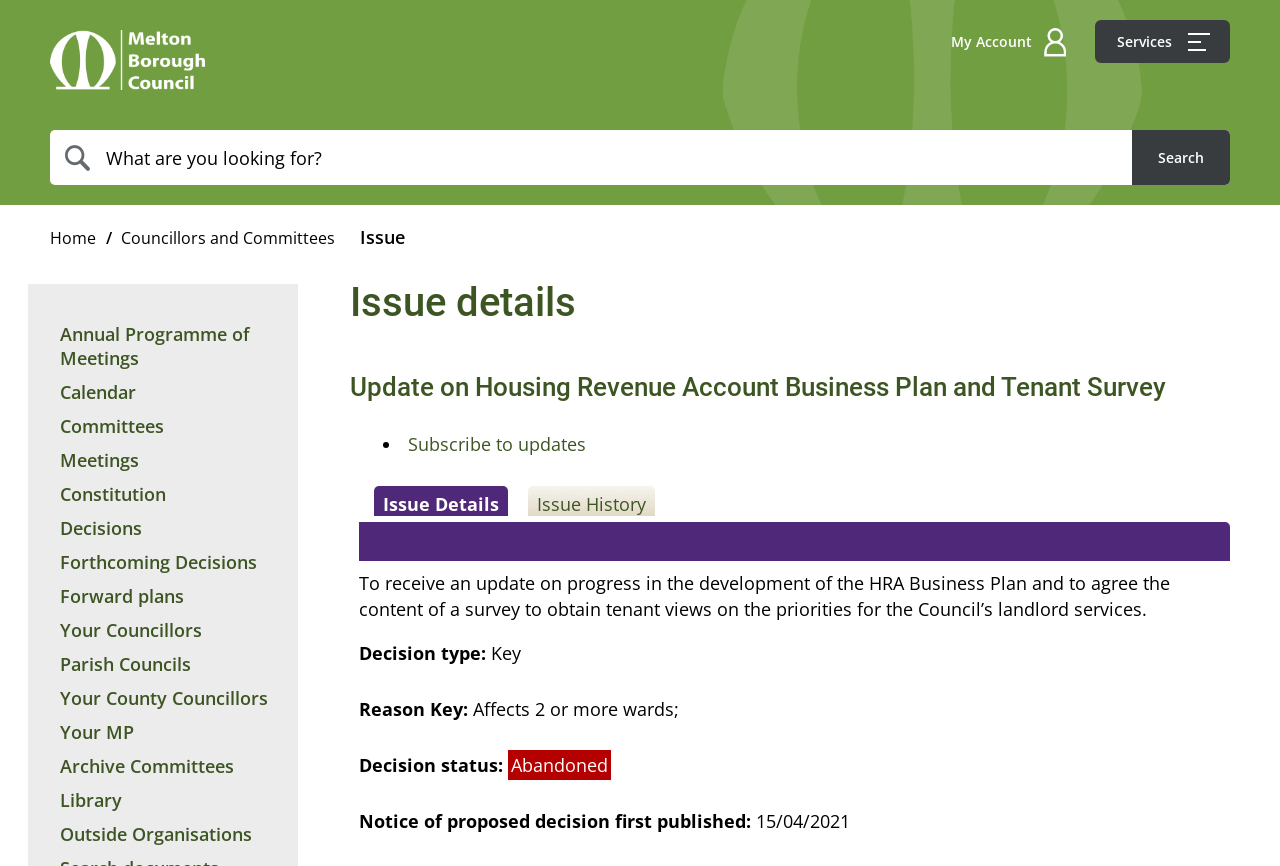Locate the bounding box coordinates of the region to be clicked to comply with the following instruction: "View my account". The coordinates must be four float numbers between 0 and 1, in the form [left, top, right, bottom].

[0.743, 0.023, 0.833, 0.073]